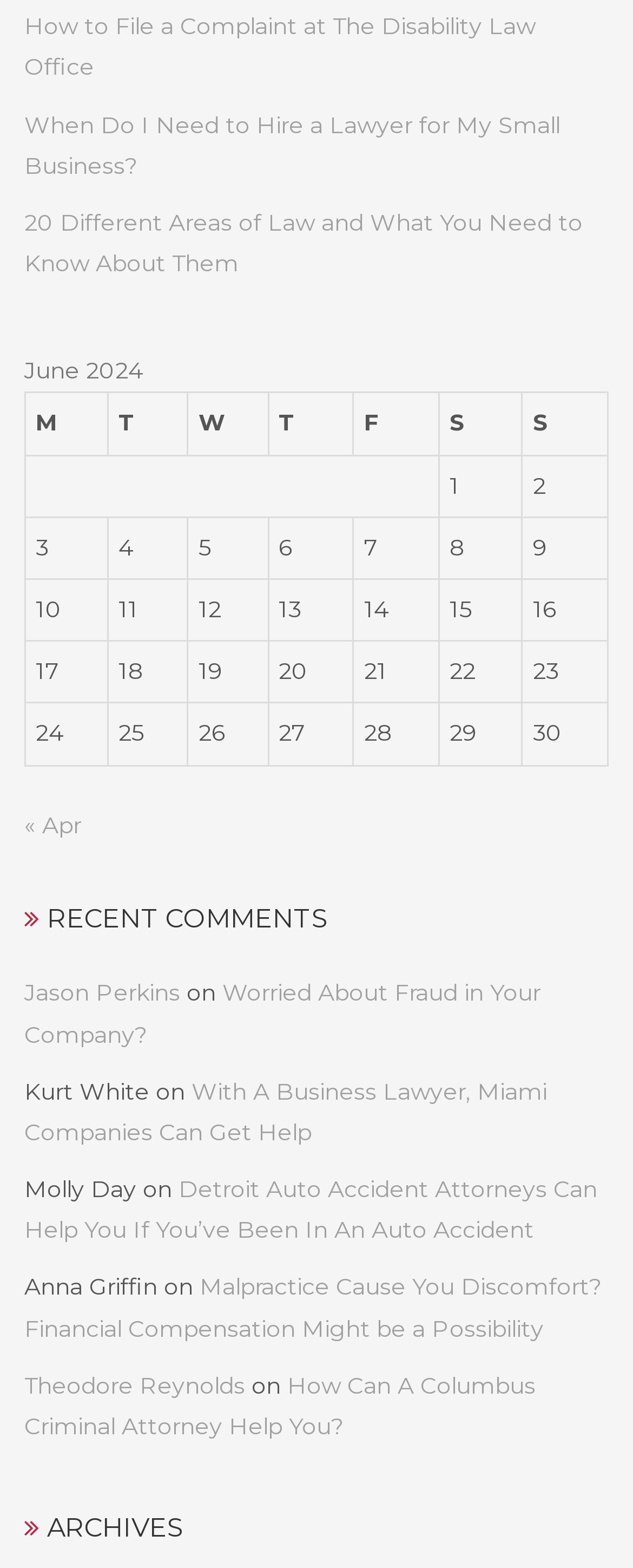Find the bounding box coordinates of the clickable area that will achieve the following instruction: "Click on 'How to File a Complaint at The Disability Law Office'".

[0.038, 0.007, 0.846, 0.052]